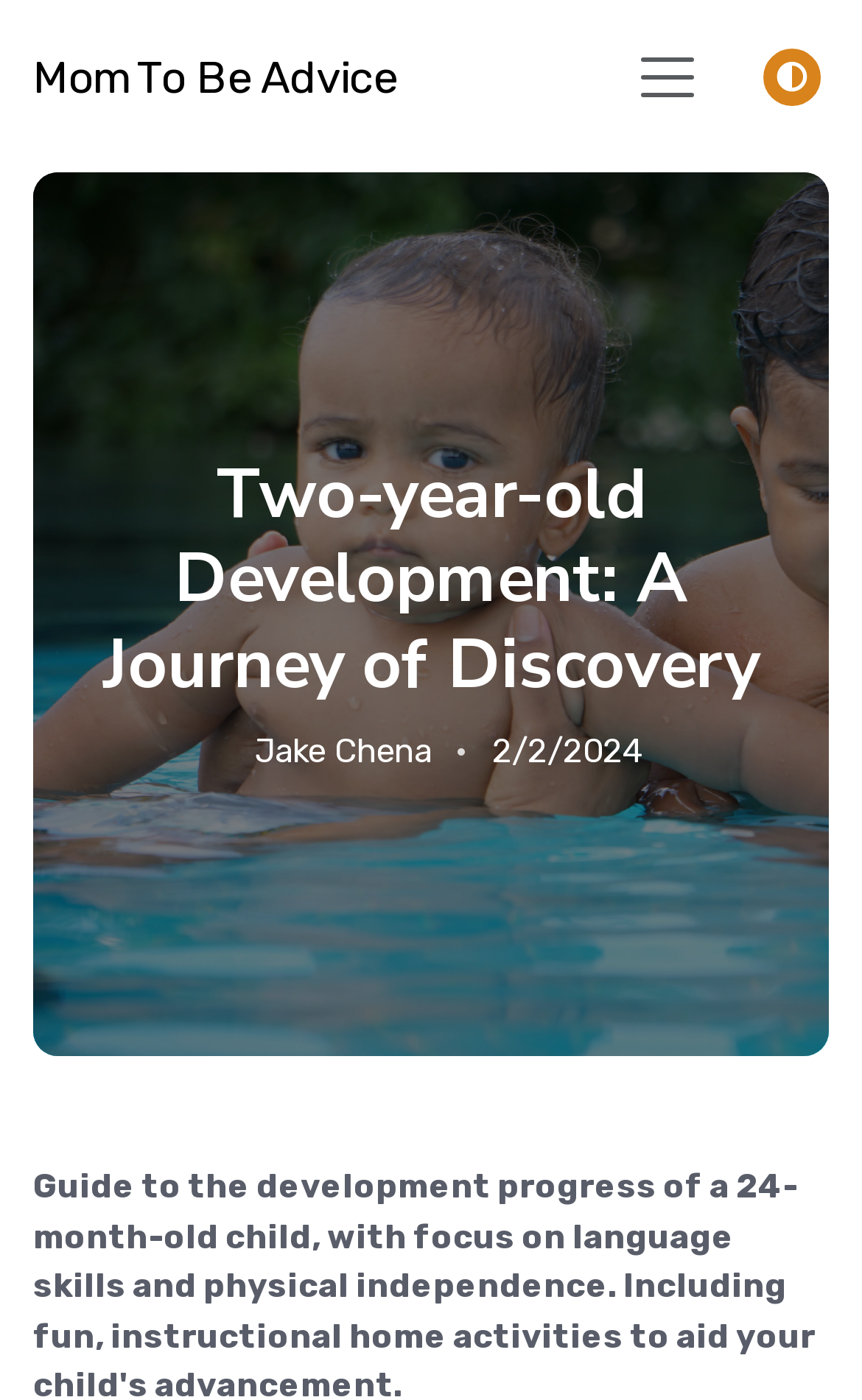What is the topic of the article?
Based on the visual content, answer with a single word or a brief phrase.

Two-year-old Development